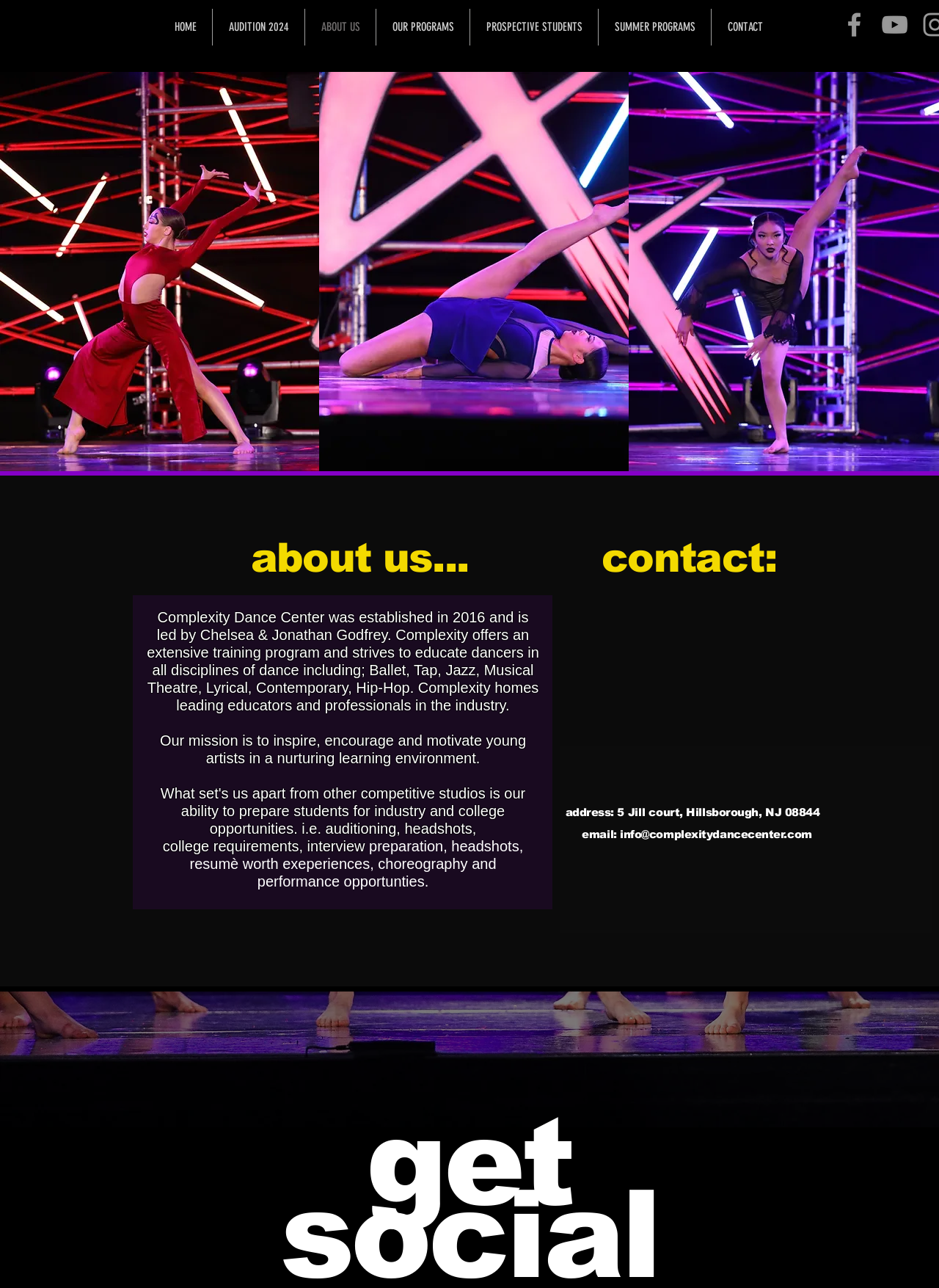Please specify the coordinates of the bounding box for the element that should be clicked to carry out this instruction: "Click AUDITION 2024". The coordinates must be four float numbers between 0 and 1, formatted as [left, top, right, bottom].

[0.227, 0.007, 0.324, 0.035]